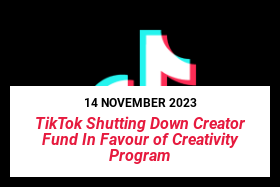Describe all significant details and elements found in the image.

The image features a prominent TikTok logo against a sleek black backdrop, symbolic of the platform's vibrant identity. Accompanying the logo is a headline that reads "TikTok Shutting Down Creator Fund In Favour of Creativity Program," indicating a significant shift in TikTok's approach to supporting content creators. This announcement, dated 14 November 2023, highlights the platform's evolution in monetization strategies, reflecting broader trends in social media and creator economy dynamics. The visual design emphasizes the date and title with bold typography, effectively drawing attention to this important news for TikTok users and creators alike.